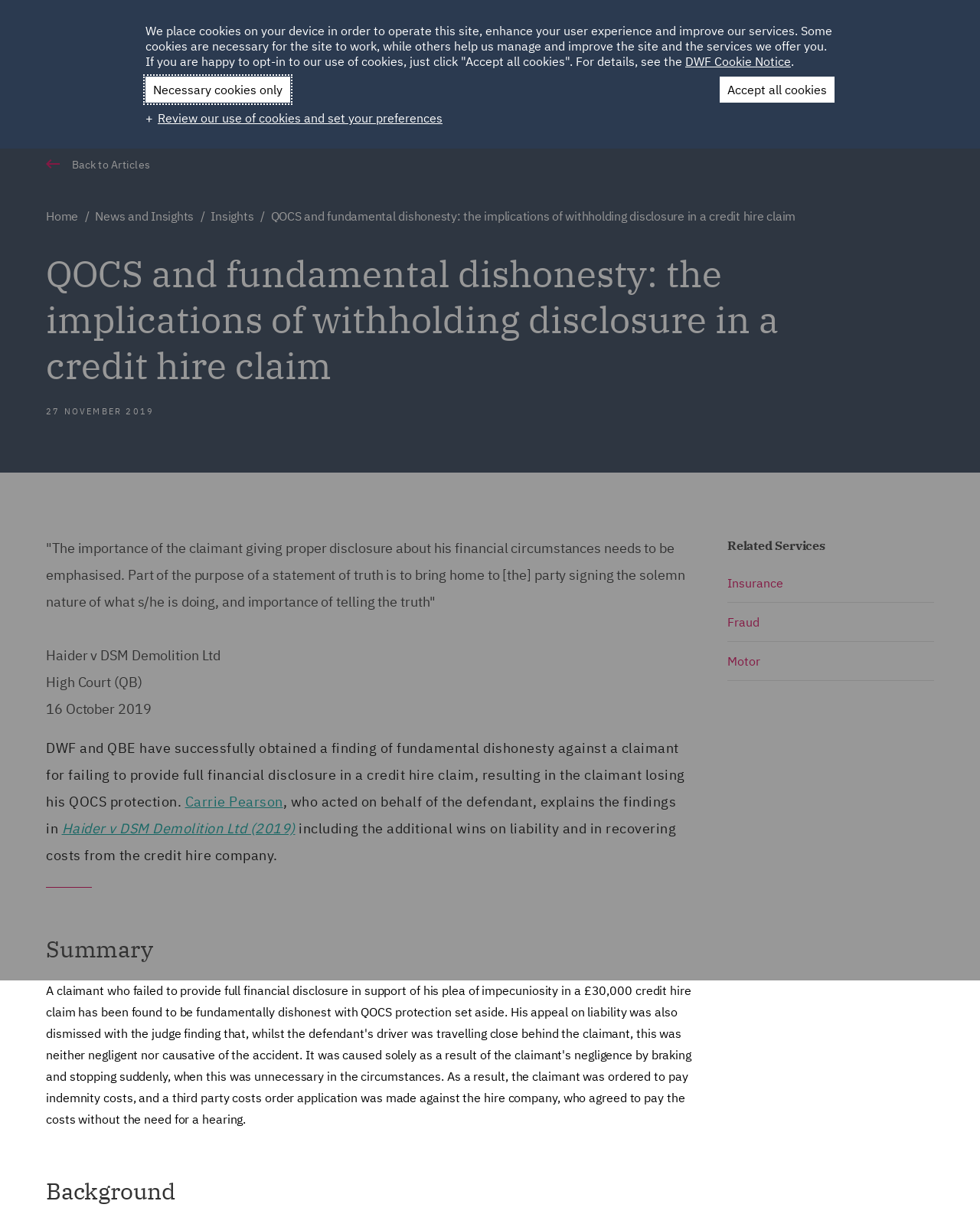Please determine the bounding box coordinates of the area that needs to be clicked to complete this task: 'Read News and Insights'. The coordinates must be four float numbers between 0 and 1, formatted as [left, top, right, bottom].

[0.572, 0.075, 0.677, 0.088]